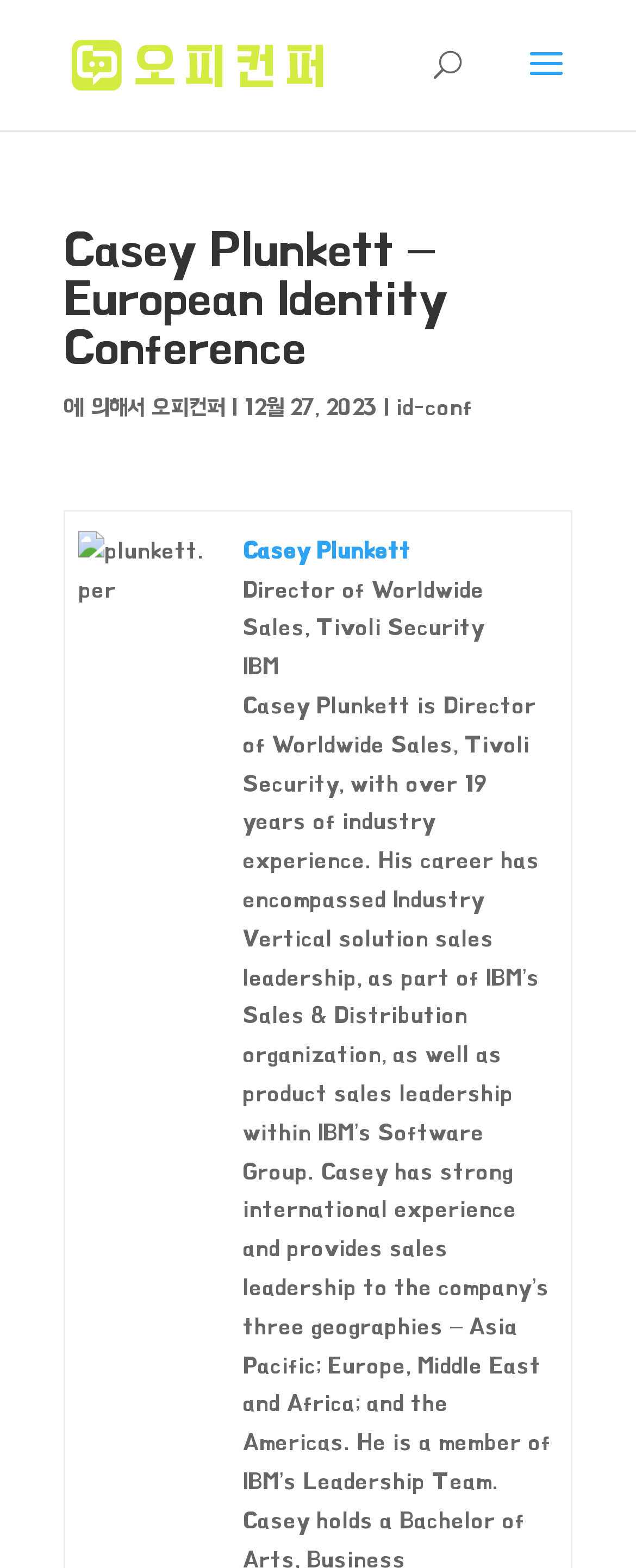Given the description of a UI element: "Casey Plunkett", identify the bounding box coordinates of the matching element in the webpage screenshot.

[0.382, 0.343, 0.646, 0.358]